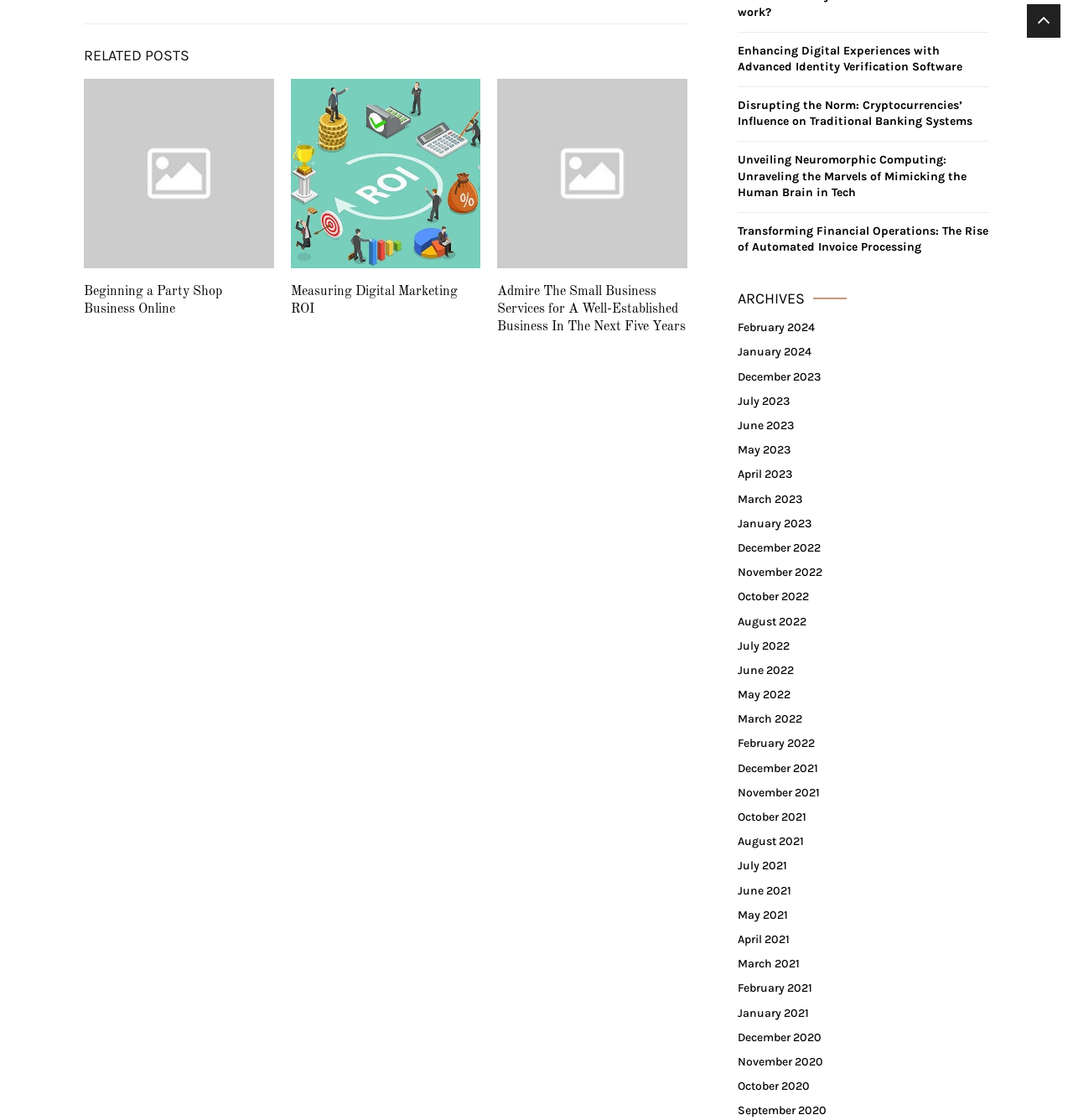Please answer the following question using a single word or phrase: 
What is the vertical position of the 'ARCHIVES' section relative to the 'RELATED POSTS' section?

Below